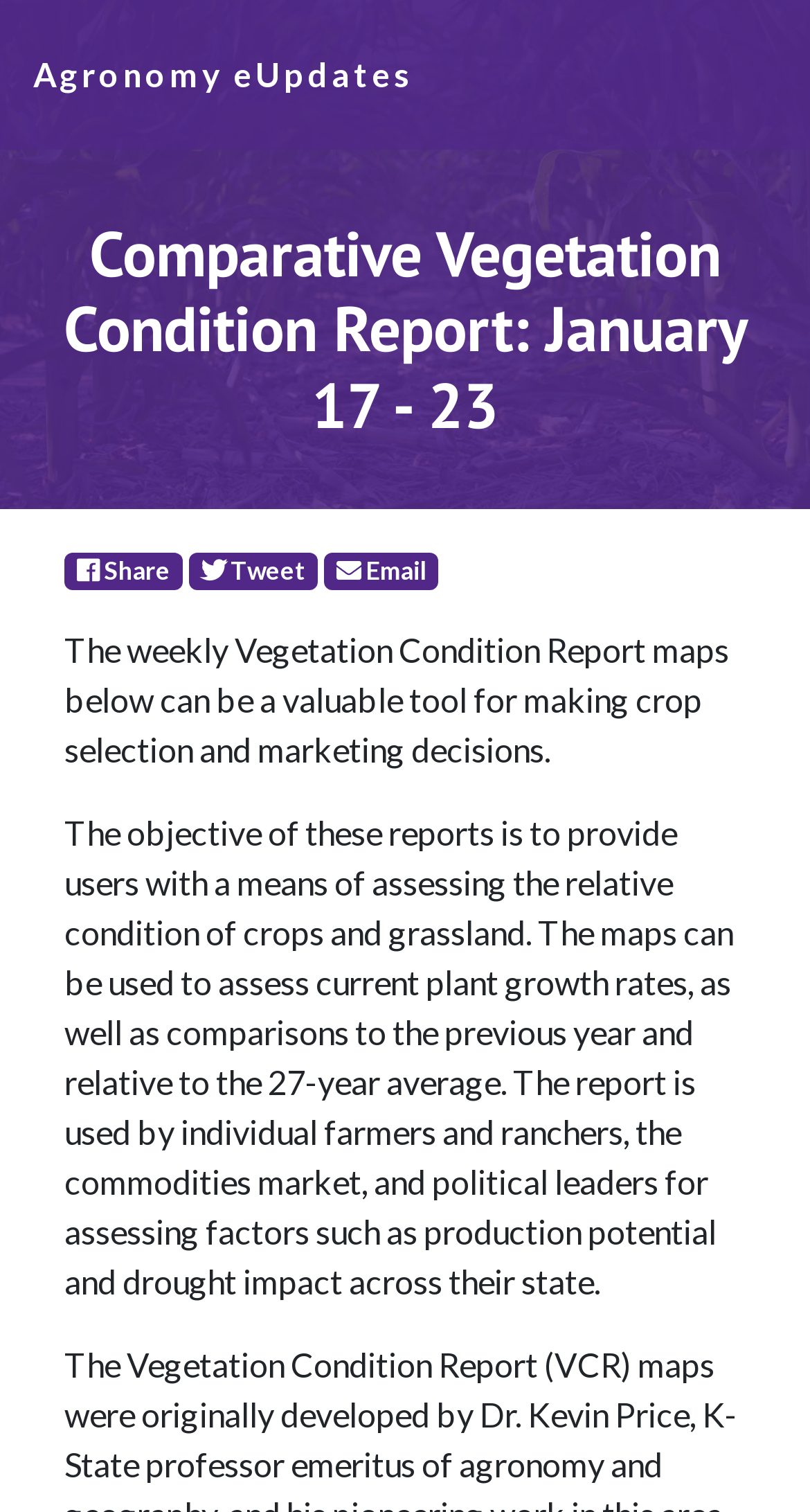Use a single word or phrase to answer the question: What is the vertical position of the Facebook link?

Above the Twitter link